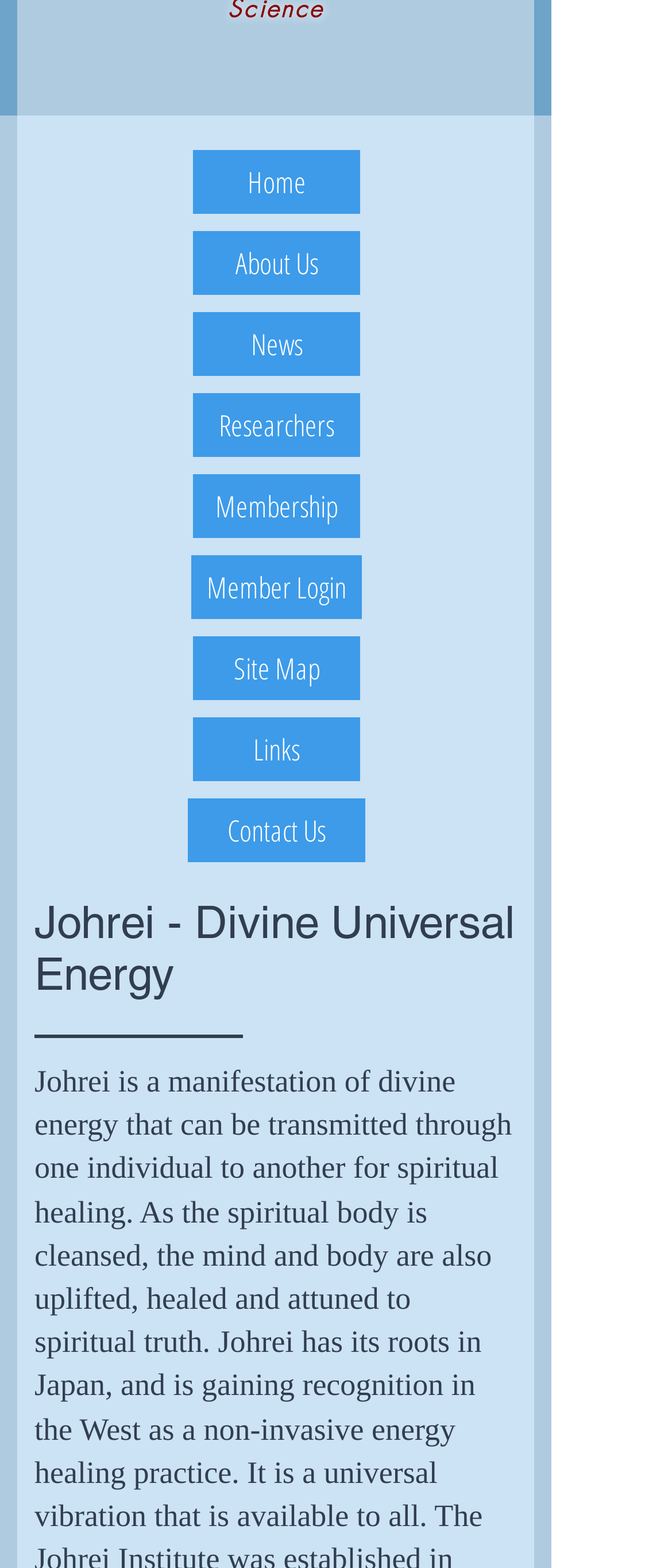Given the following UI element description: "About Us", find the bounding box coordinates in the webpage screenshot.

[0.287, 0.147, 0.536, 0.188]